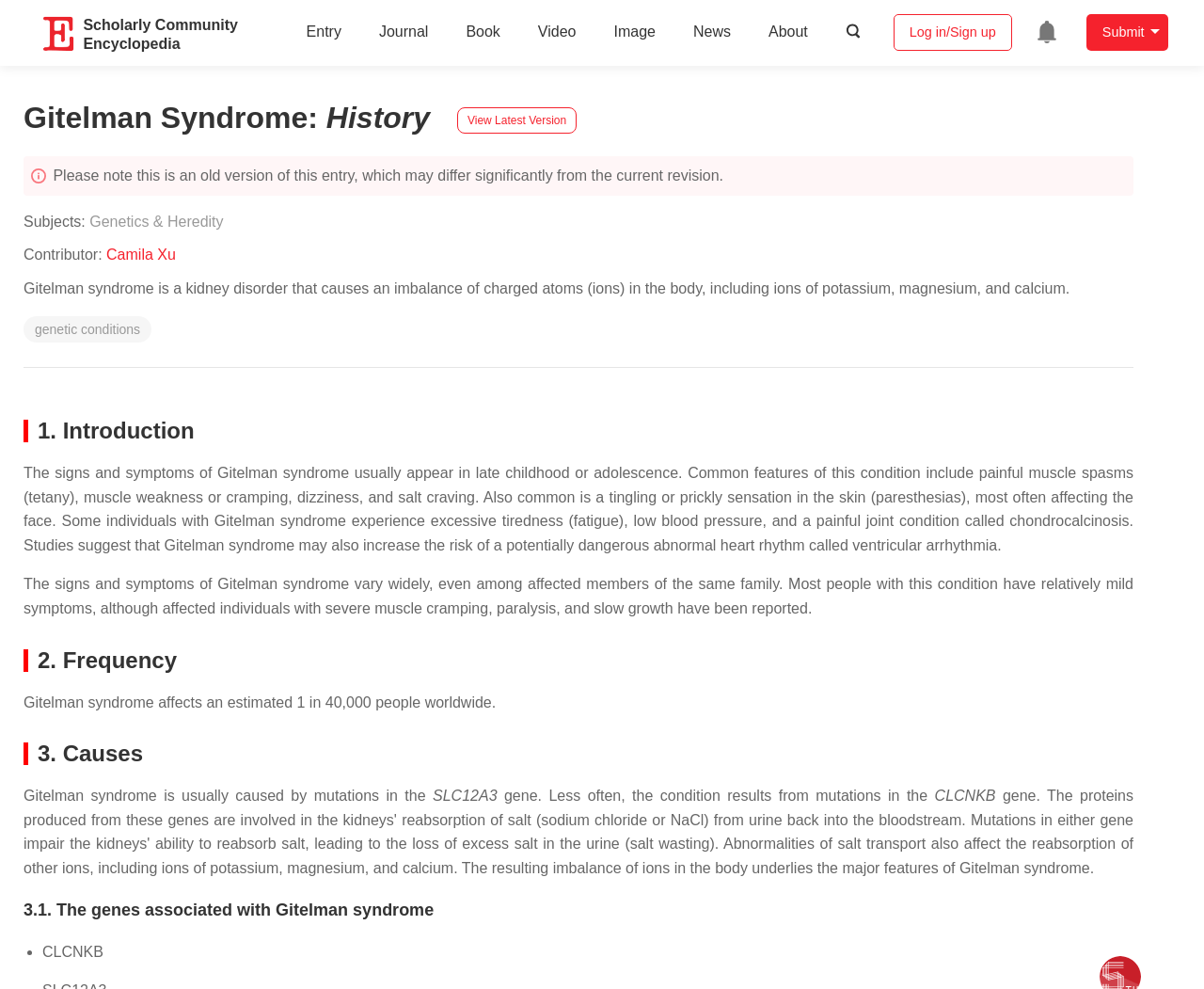Determine the bounding box coordinates of the section I need to click to execute the following instruction: "Browse the scholarly community". Provide the coordinates as four float numbers between 0 and 1, i.e., [left, top, right, bottom].

[0.069, 0.0, 0.198, 0.065]